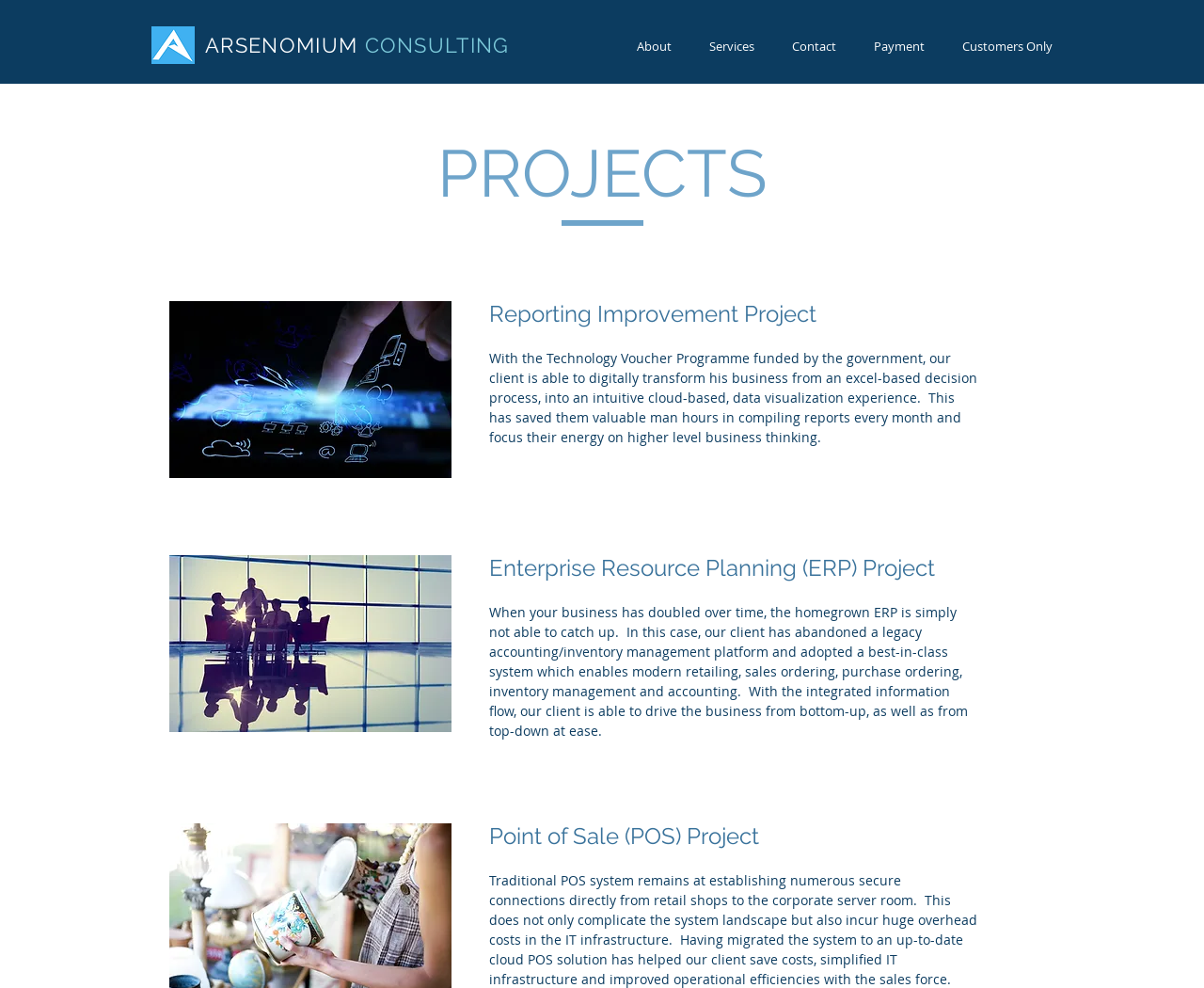What are the services provided?
Based on the image content, provide your answer in one word or a short phrase.

Reporting Improvement, ERP, POS